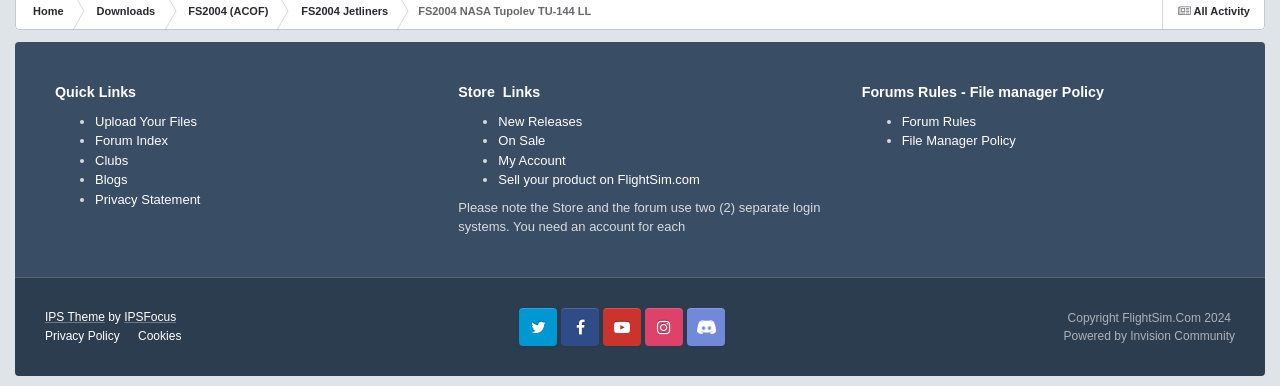Bounding box coordinates are specified in the format (top-left x, top-left y, bottom-right x, bottom-right y). All values are floating point numbers bounded between 0 and 1. Please provide the bounding box coordinate of the region this sentence describes: Upload Your Files

[0.074, 0.295, 0.154, 0.334]